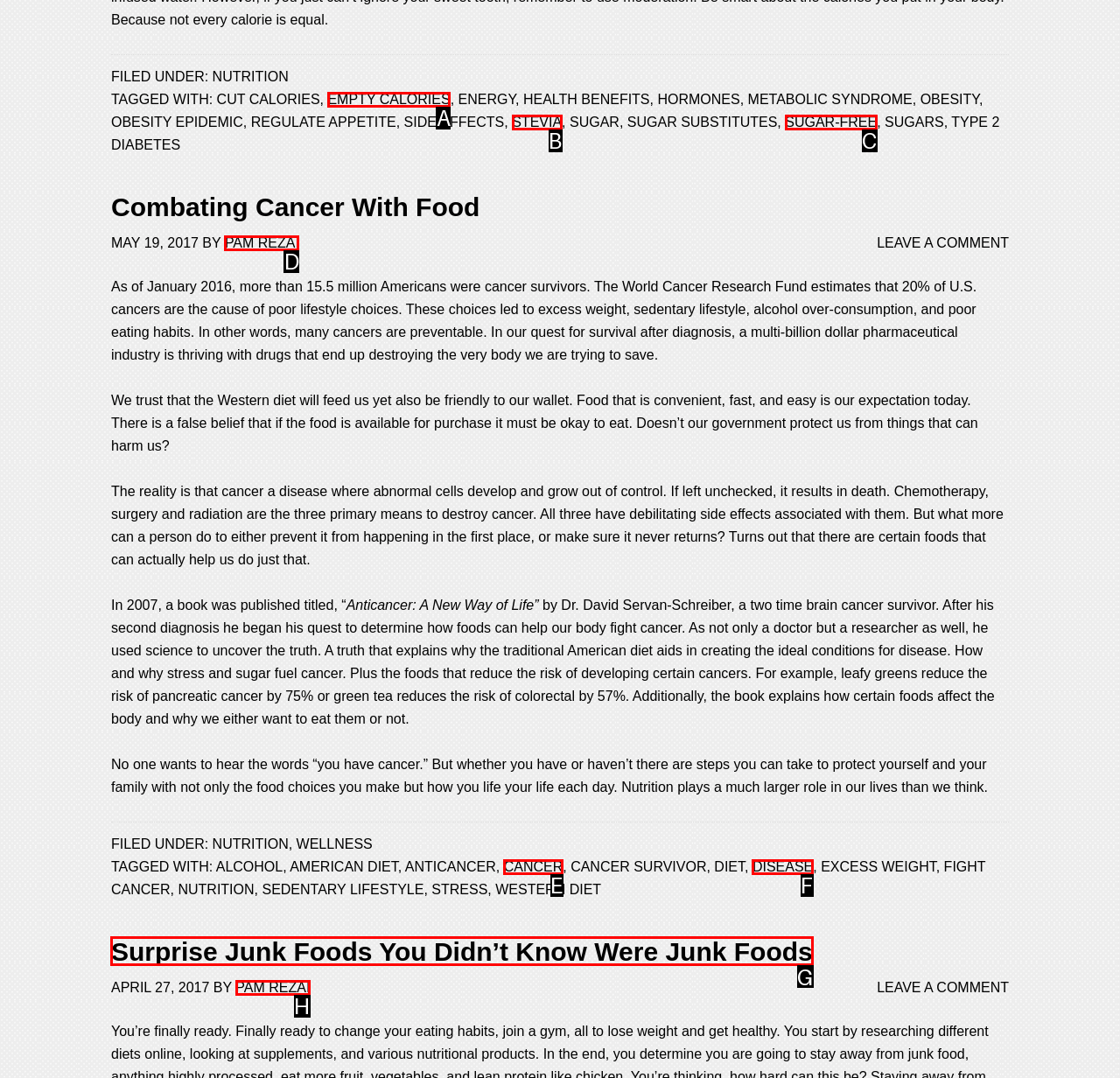Point out the UI element to be clicked for this instruction: Click on the link 'Surprise Junk Foods You Didn’t Know Were Junk Foods'. Provide the answer as the letter of the chosen element.

G